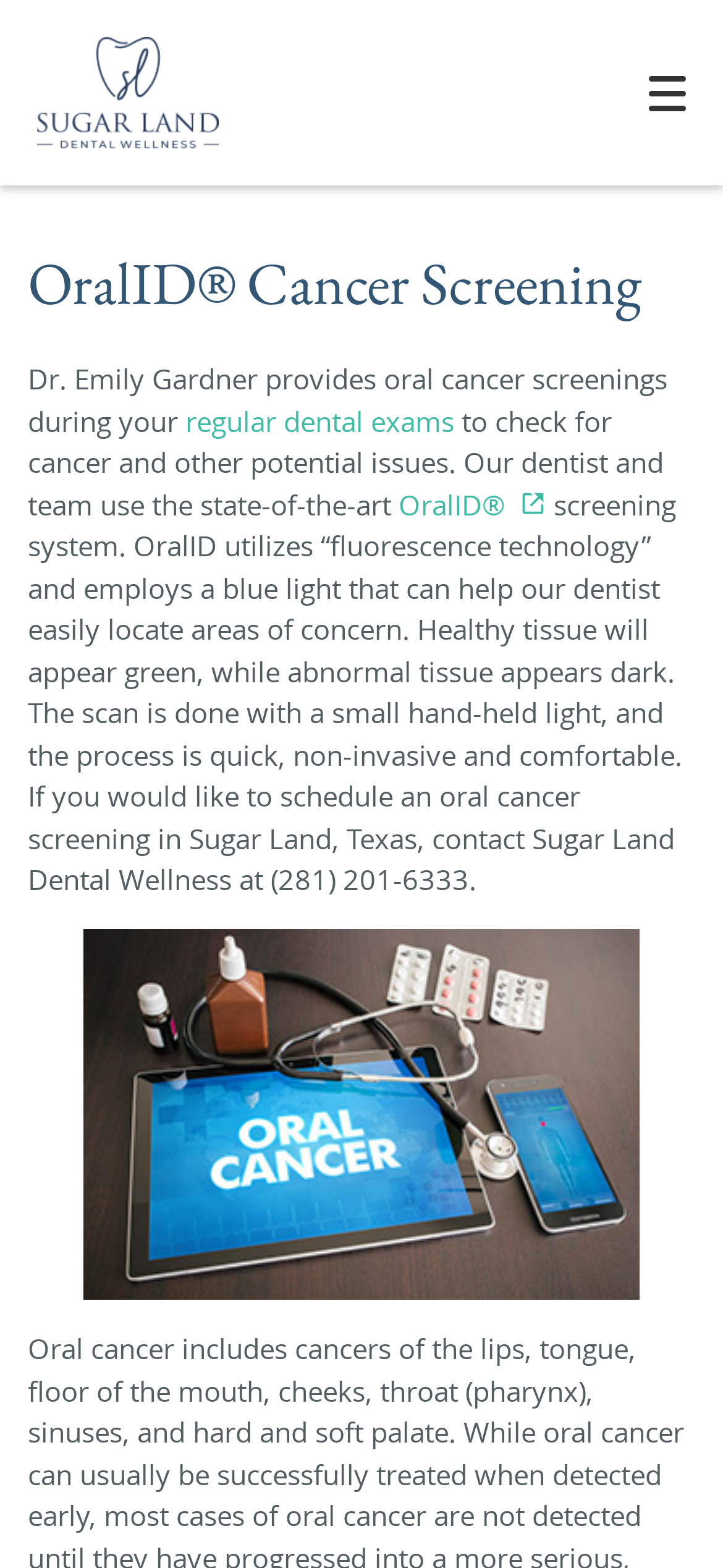Please identify the bounding box coordinates of the area I need to click to accomplish the following instruction: "Leave a review".

[0.038, 0.64, 0.19, 0.705]